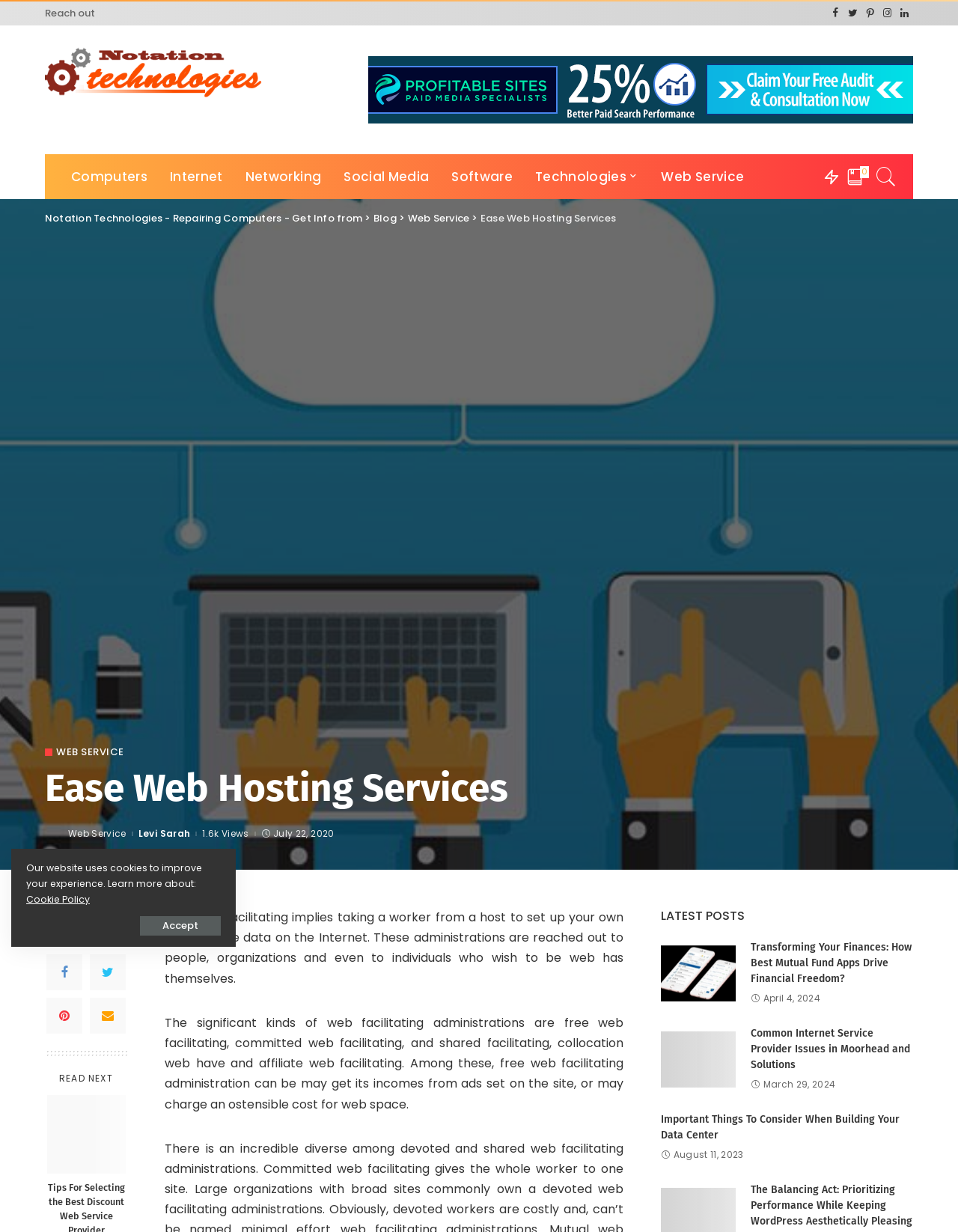Please locate the bounding box coordinates of the region I need to click to follow this instruction: "Click the 'Home' link".

None